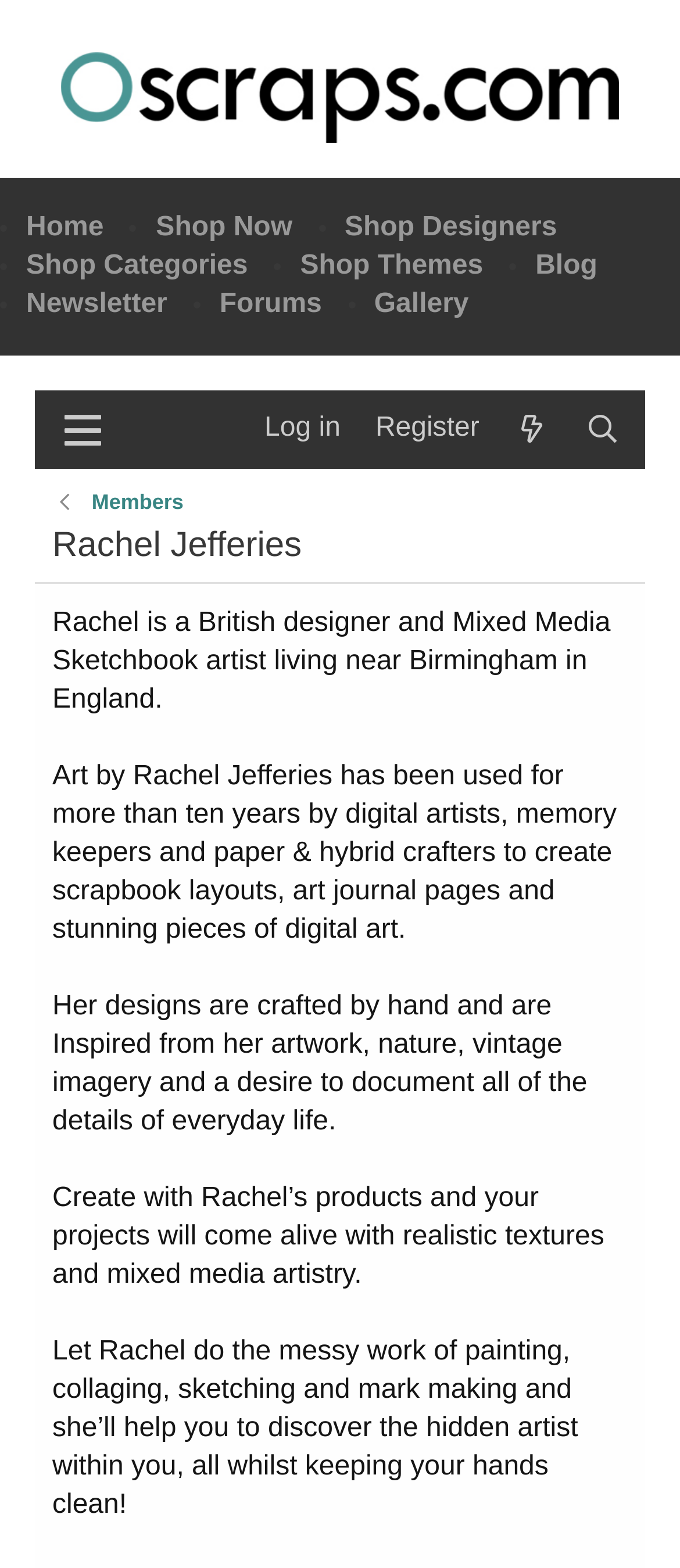What type of artist is Rachel Jefferies?
Your answer should be a single word or phrase derived from the screenshot.

Mixed Media Sketchbook artist